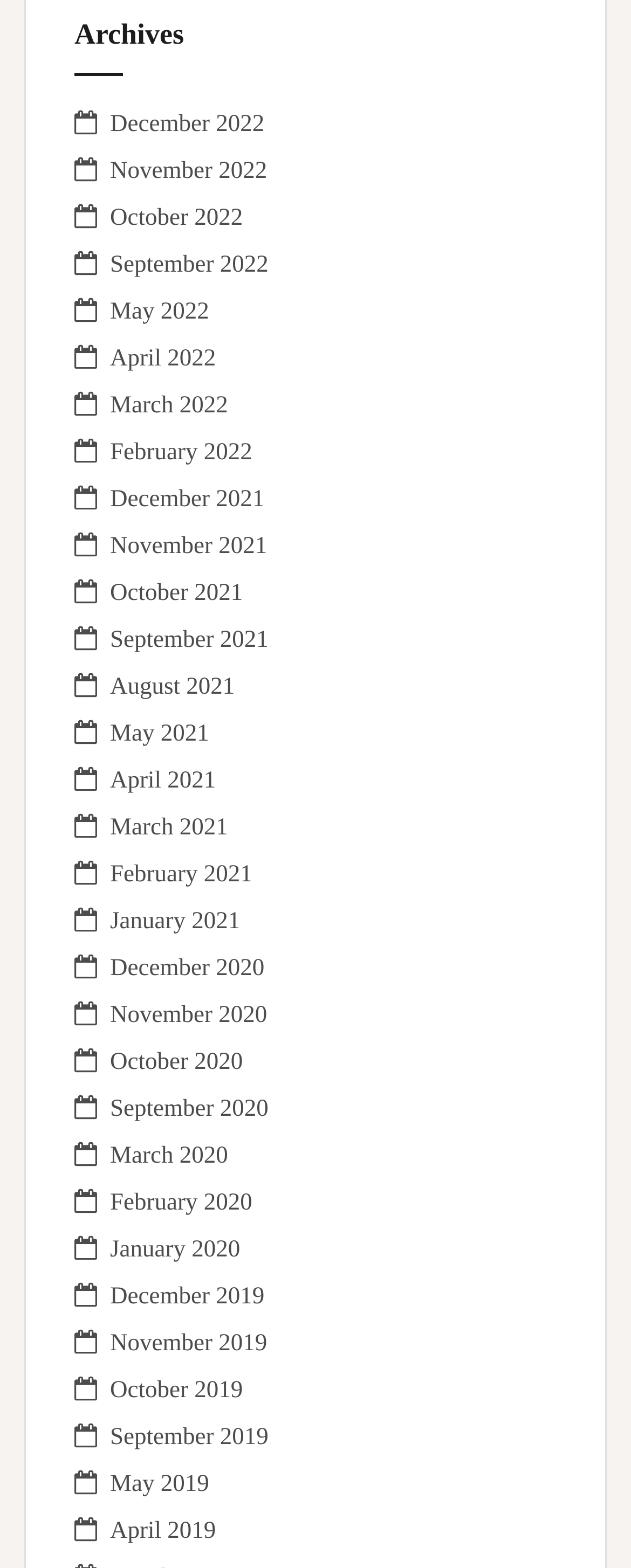How many years are represented on the webpage?
Kindly offer a detailed explanation using the data available in the image.

I looked at the list of links on the webpage and found that there are links for months in 2019, 2020, 2021, and 2022, which means there are 4 years represented on the webpage.